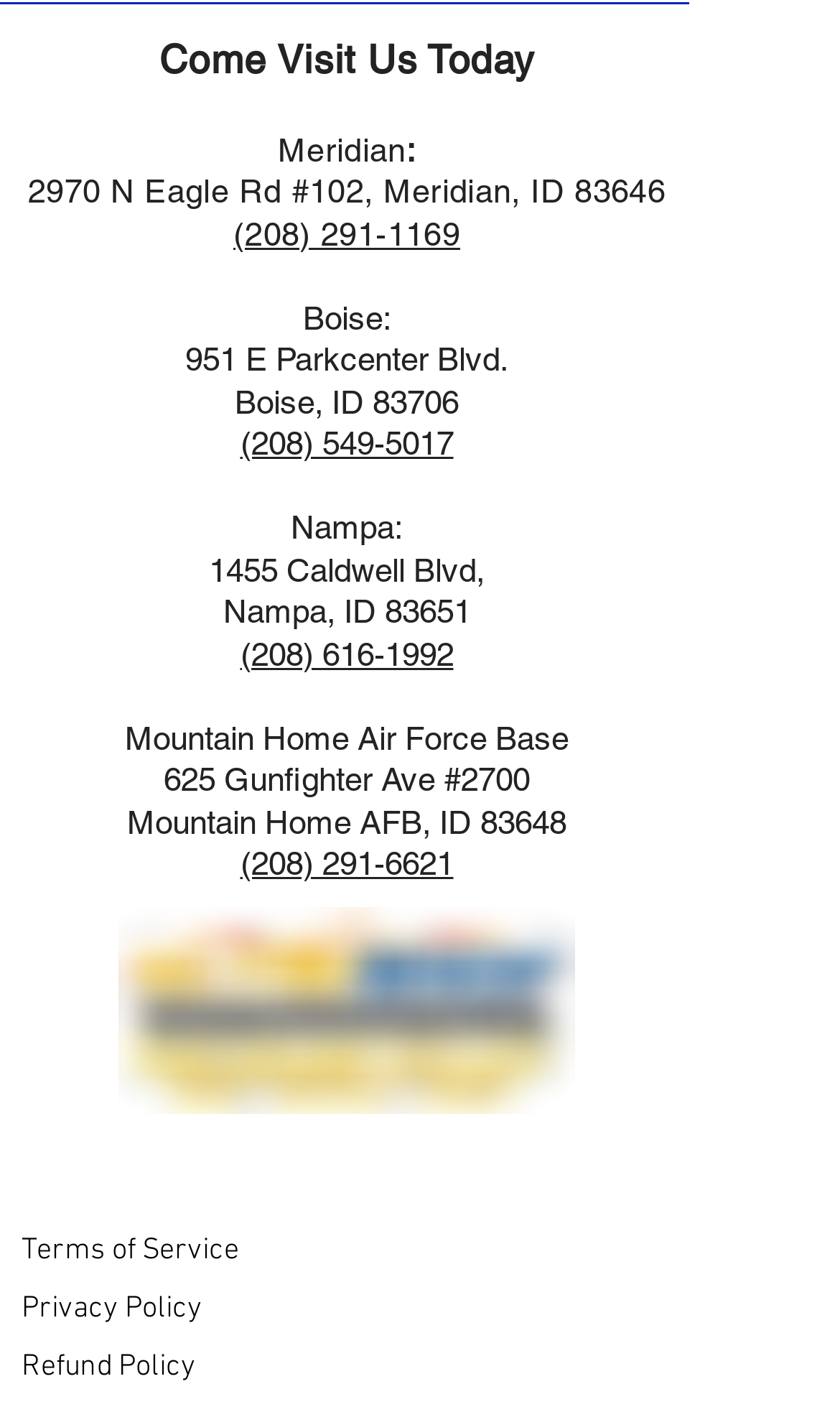Provide the bounding box coordinates for the area that should be clicked to complete the instruction: "Call the Meridian office".

[0.278, 0.153, 0.548, 0.179]